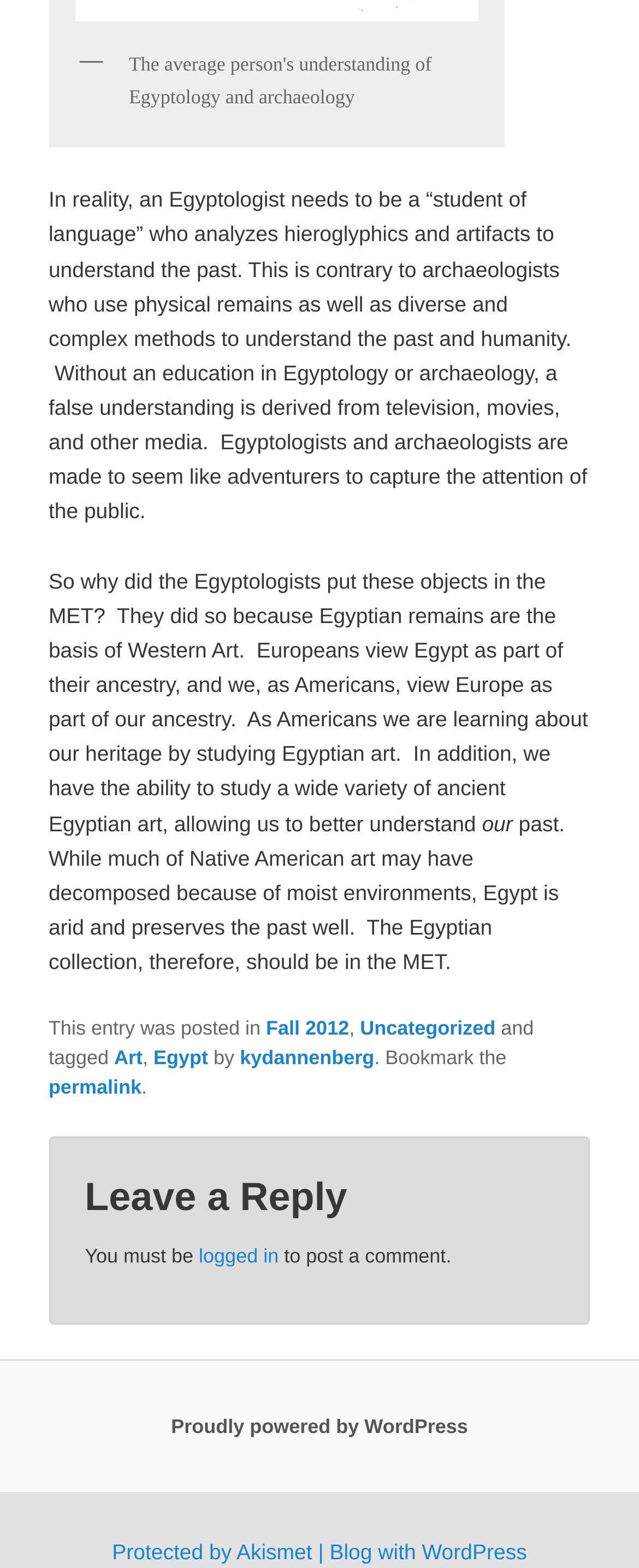Can you identify the bounding box coordinates of the clickable region needed to carry out this instruction: 'Click on the 'Proudly powered by WordPress' link'? The coordinates should be four float numbers within the range of 0 to 1, stated as [left, top, right, bottom].

[0.268, 0.902, 0.732, 0.917]